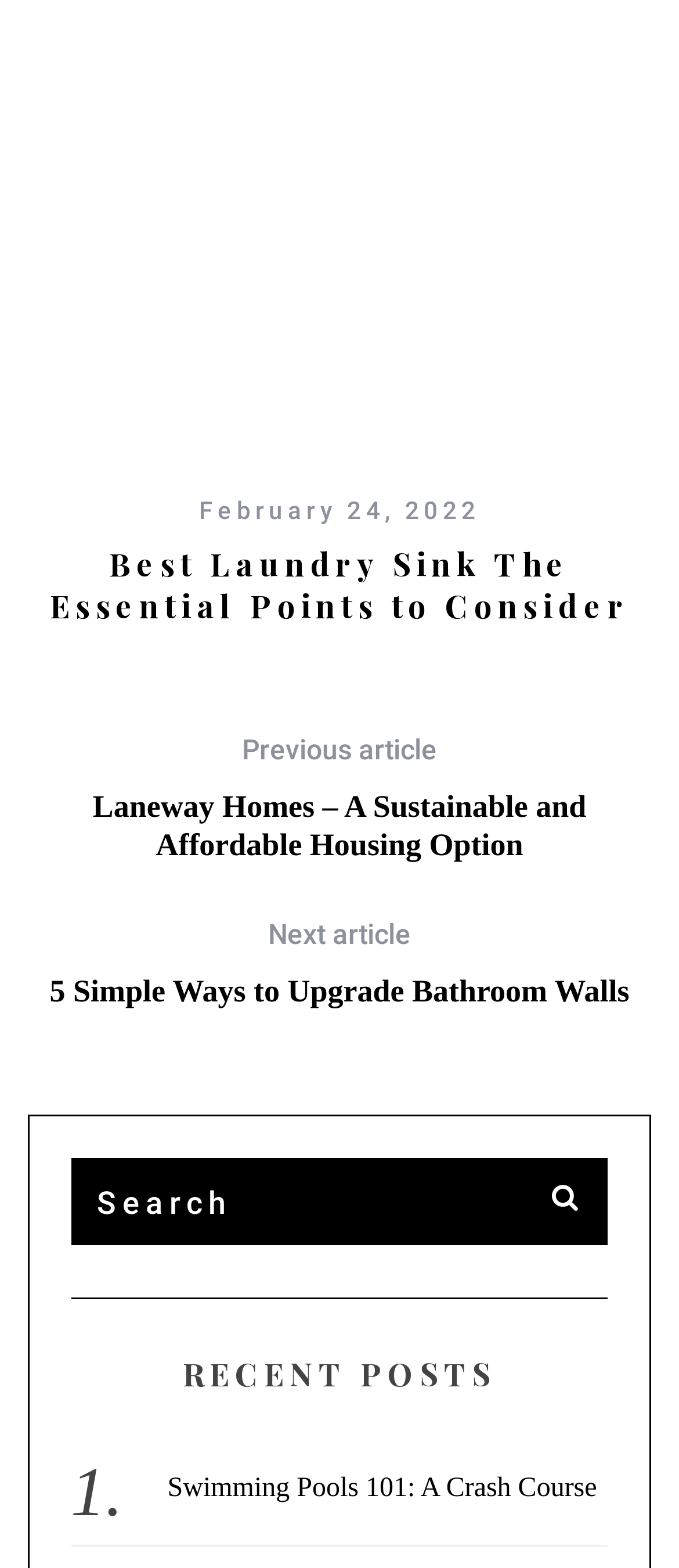Please determine the bounding box coordinates of the section I need to click to accomplish this instruction: "Go to the previous article about laneway homes".

[0.04, 0.467, 0.96, 0.551]